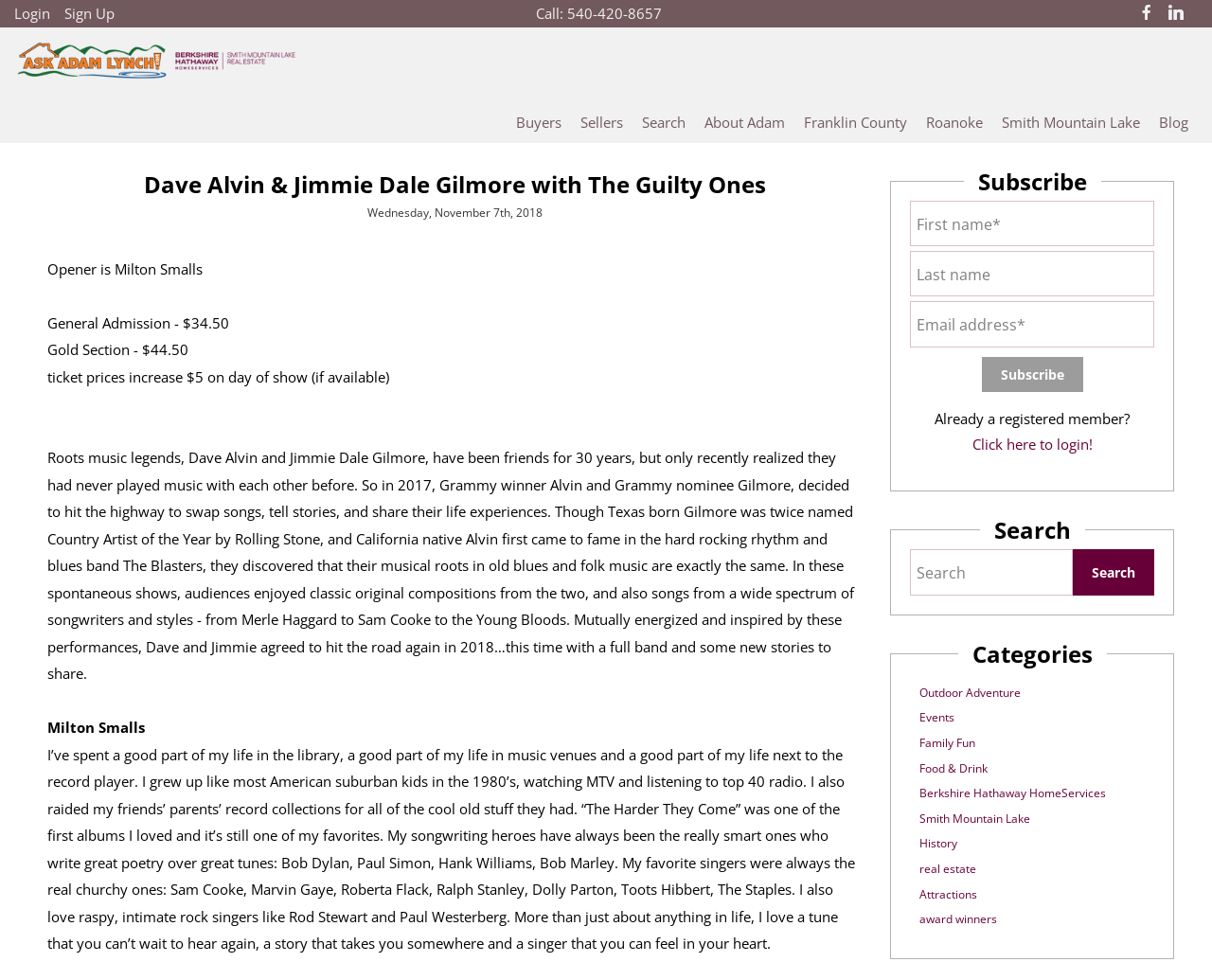Respond to the following query with just one word or a short phrase: 
Who is the opener for Dave Alvin and Jimmie Dale Gilmore?

Milton Smalls